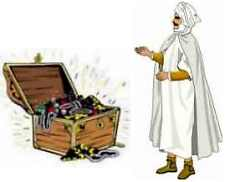Respond to the following query with just one word or a short phrase: 
What is the treasure chest overflowing with?

Colorful items